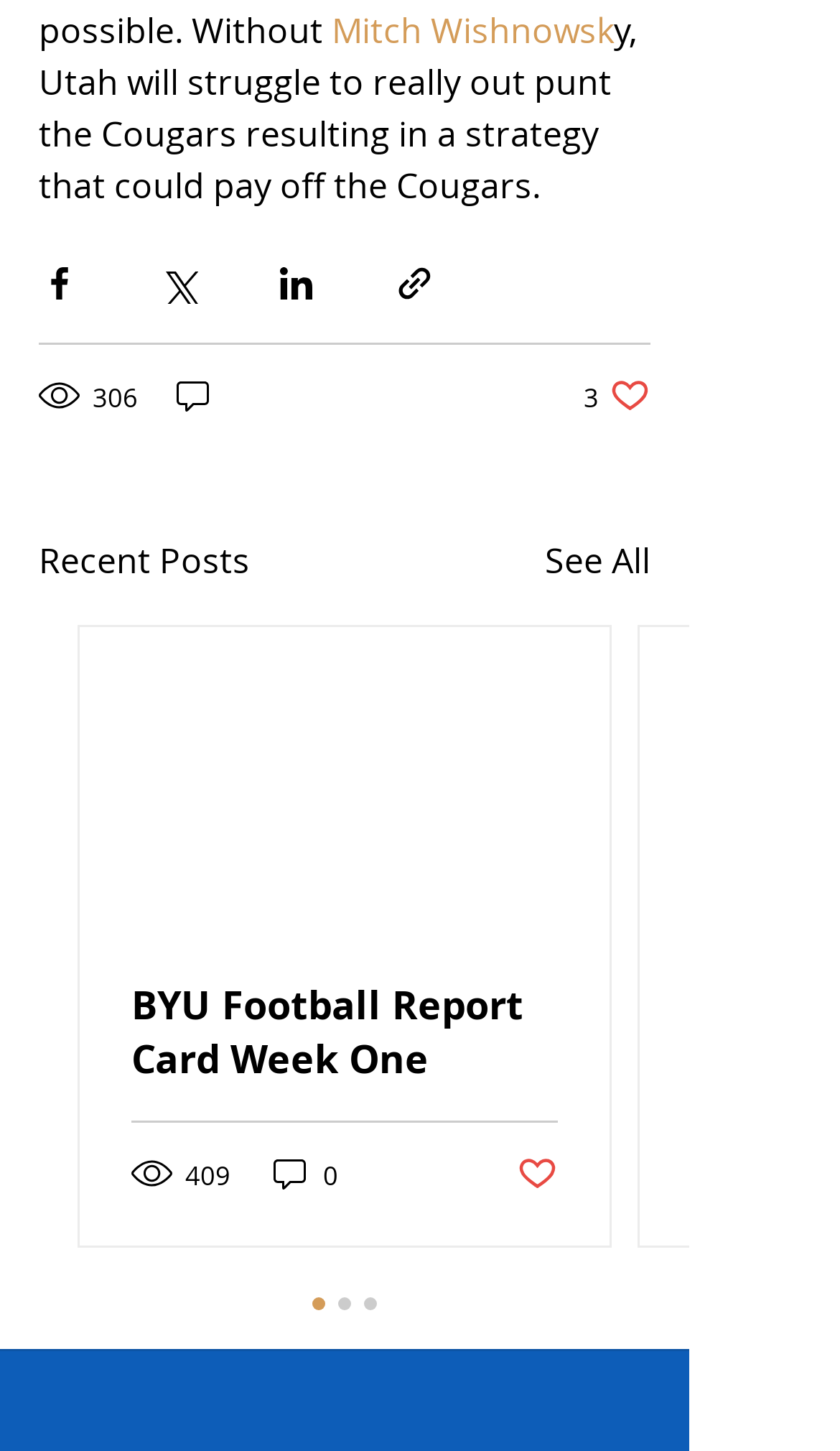Respond to the following question using a concise word or phrase: 
How many likes does the post have?

3 likes